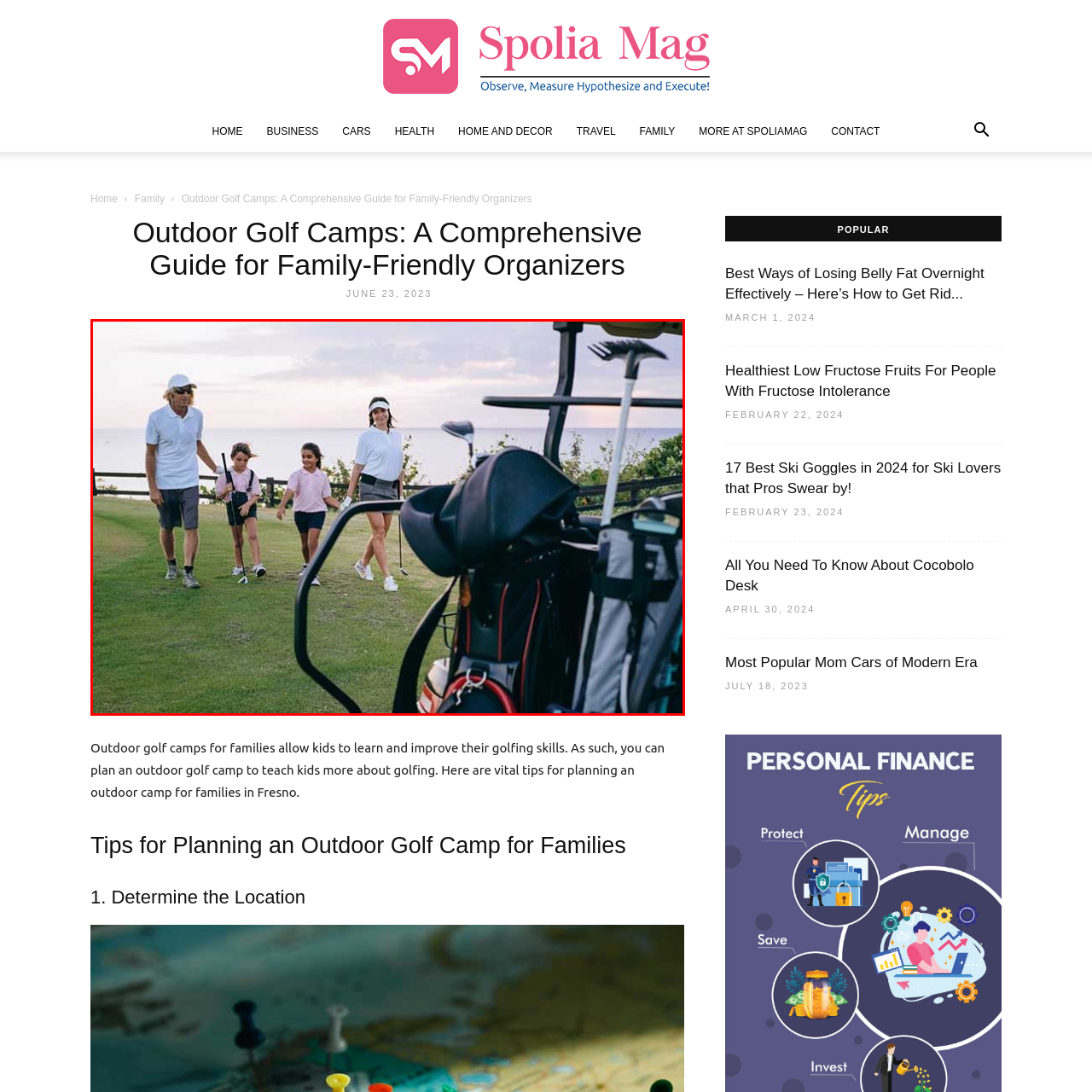Describe in detail what is happening in the image highlighted by the red border.

The image captures a delightful scene of a family enjoying a sunny day at an outdoor golf camp designed for families. In the foreground, we see a golf bag filled with clubs, hinting at an exciting day of golfing activities ahead. The background showcases a beautiful setting, where a gentle breeze seems to flow across the grassy expanse, with a serene view of the ocean in the distance.

Walking on the lush green fairway is a joyful family: a man, possibly a grandfather, wearing a white cap and polo shirt, and a smiling woman in a white top and visor, both dressed for comfort while engaging in their favorite sport. Accompanying them are two young girls, showcasing excitement and enthusiasm, each dressed in light pink tops. The family appears to be fostering a shared love for golf, indicating an enriching experience that allows children to learn and practice their golfing skills in a supportive environment.

The composition evokes a sense of togetherness and fun, emphasizing the idea of family bonding while engaging in outdoor activities, reflecting the essence of planning successful outdoor golf camps for families.